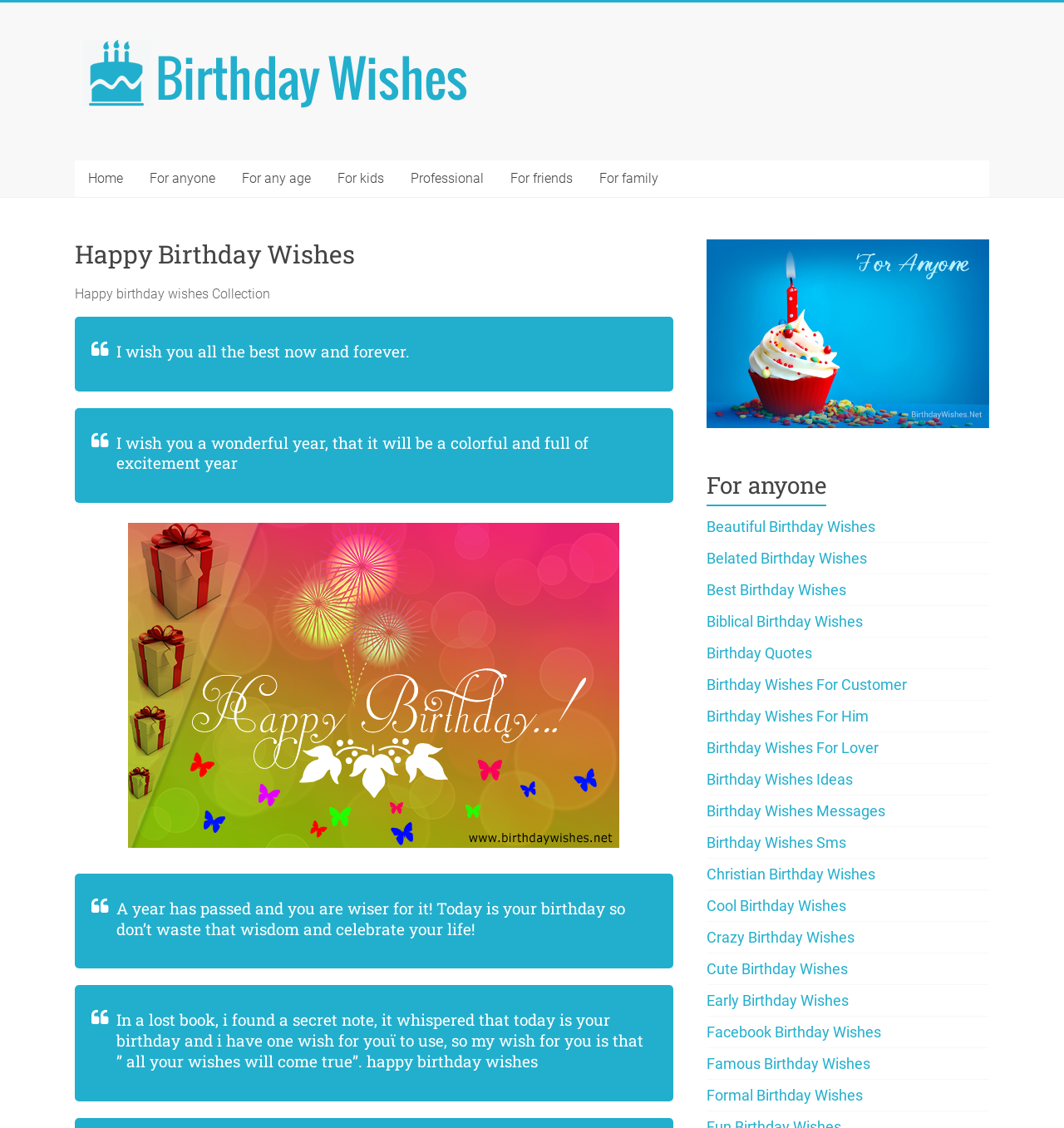Generate the text content of the main heading of the webpage.

Happy Birthday Wishes